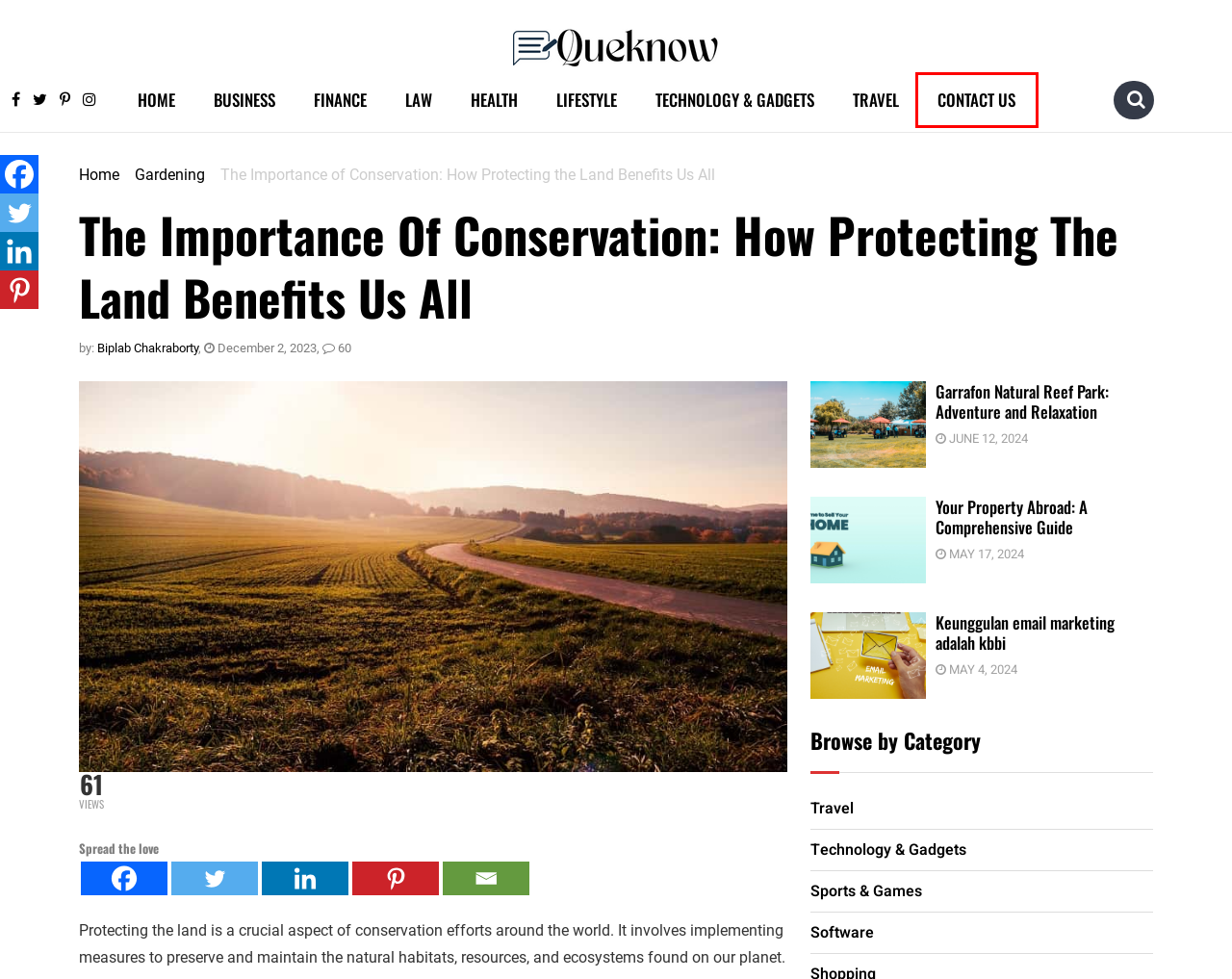You are looking at a webpage screenshot with a red bounding box around an element. Pick the description that best matches the new webpage after interacting with the element in the red bounding box. The possible descriptions are:
A. Contact Queknow - Reach Out For Inquiries Or Feedback
B. Popular Blogs For Software Engineers - Queknow
C. Blogs About Lawyers | Write For Us | Queknow
D. Topics For Lifestyle Blog - Queknow
E. Blogs On Gardening - Queknow
F. Tips For Traveling - Best Blog For Travellers
G. Topics About Sports & Games - Queknow
H. QueKnow - Tips, Help, Ideas, Guidance And Knowledge Sharing

A